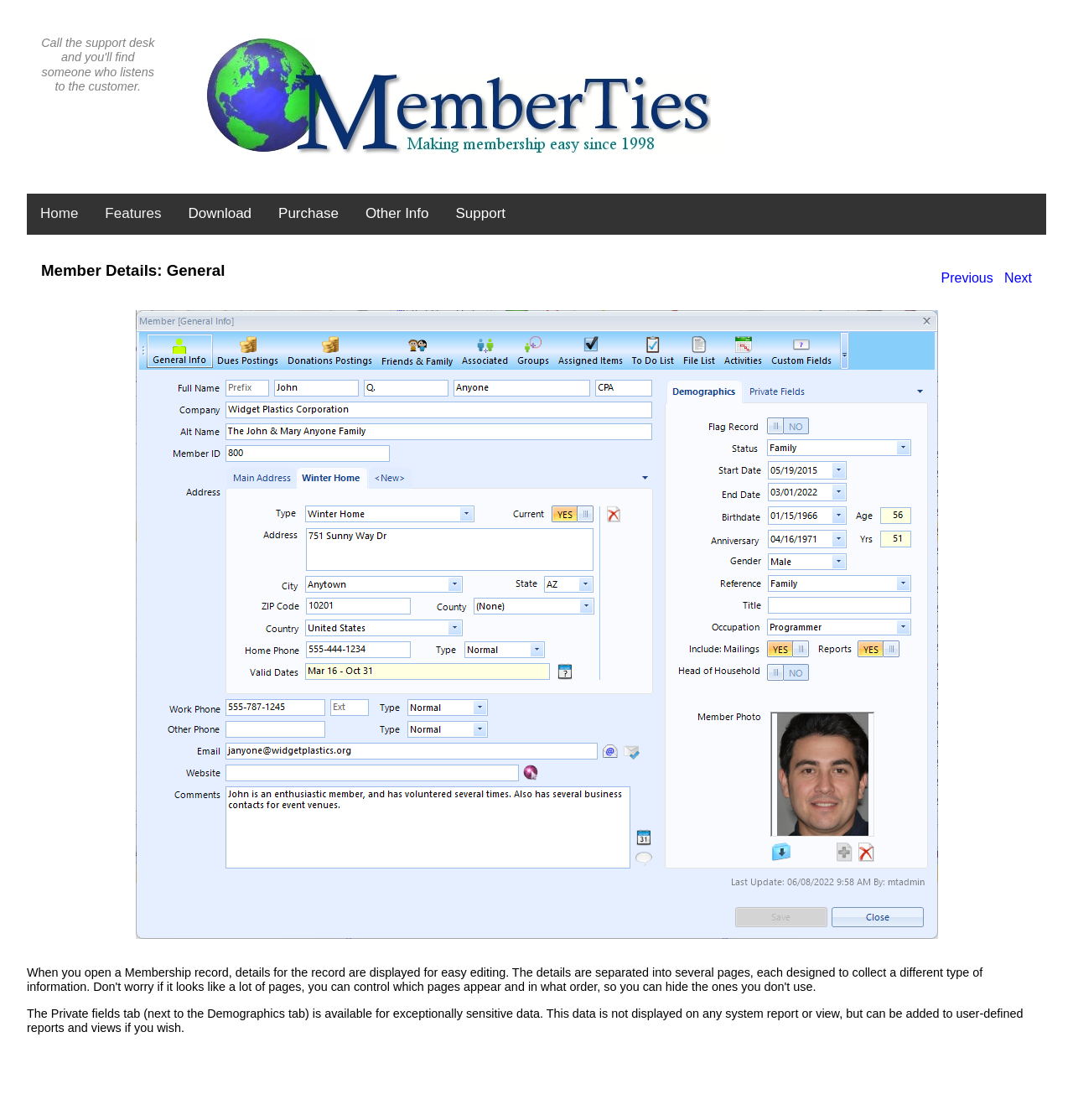What is the purpose of the Private fields tab?
Answer the question with detailed information derived from the image.

I read the static text 'The Private fields tab (next to the Demographics tab) is available for exceptionally sensitive data.' which explains the purpose of the Private fields tab.